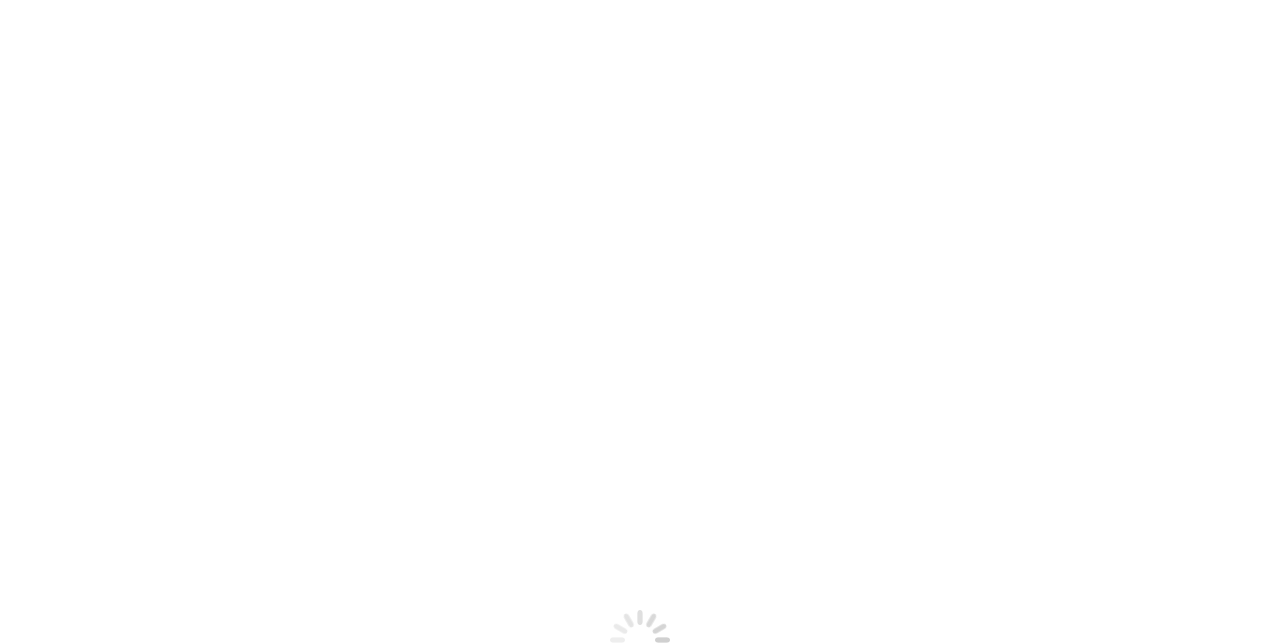Specify the bounding box coordinates of the area to click in order to execute this command: 'Click on looking for russian bride'. The coordinates should consist of four float numbers ranging from 0 to 1, and should be formatted as [left, top, right, bottom].

[0.812, 0.963, 0.939, 0.991]